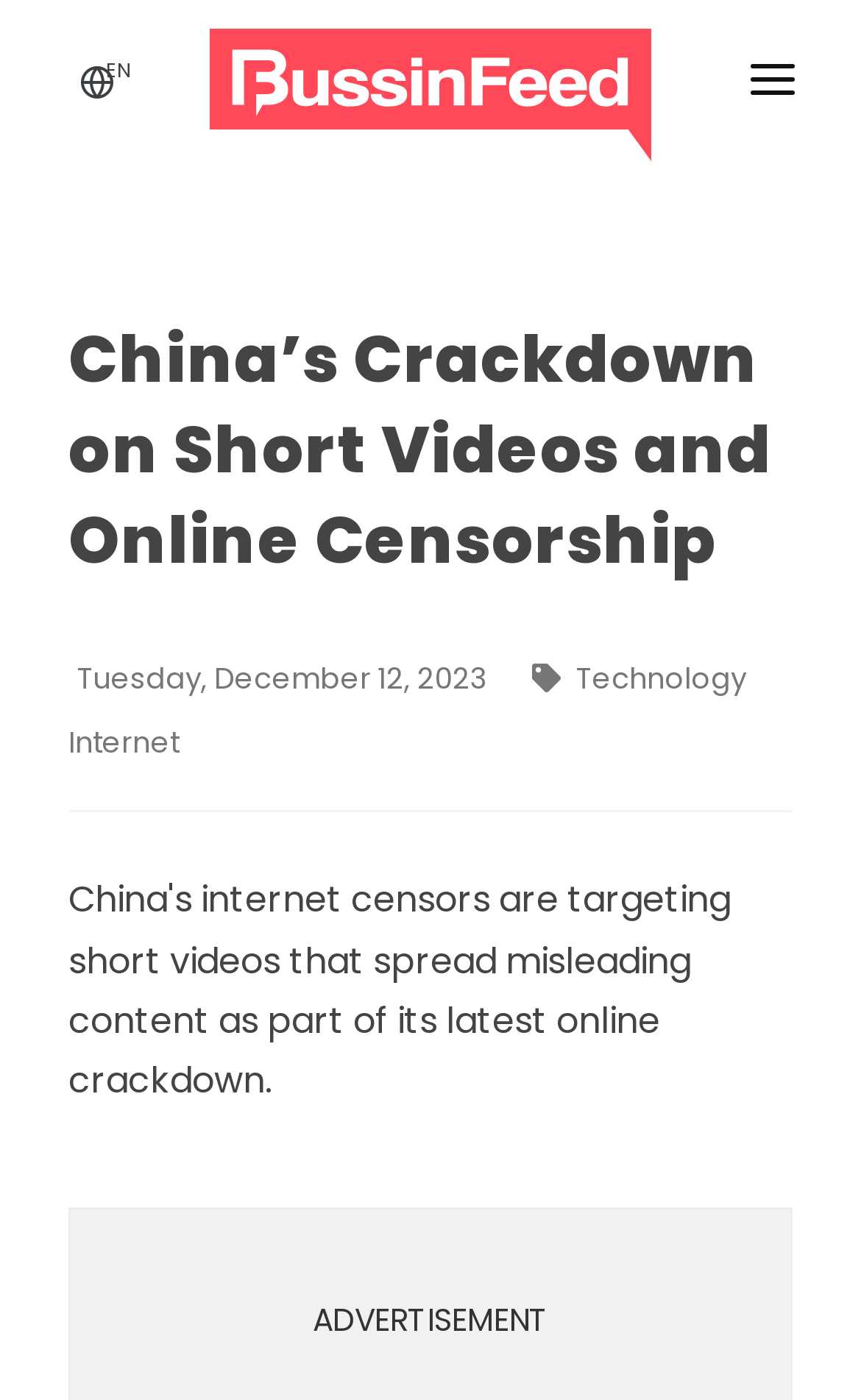What is the topic of the article?
Deliver a detailed and extensive answer to the question.

The topic of the article can be found below the main heading, where it is written as 'Technology Internet', indicating that the article is related to technology and the internet.